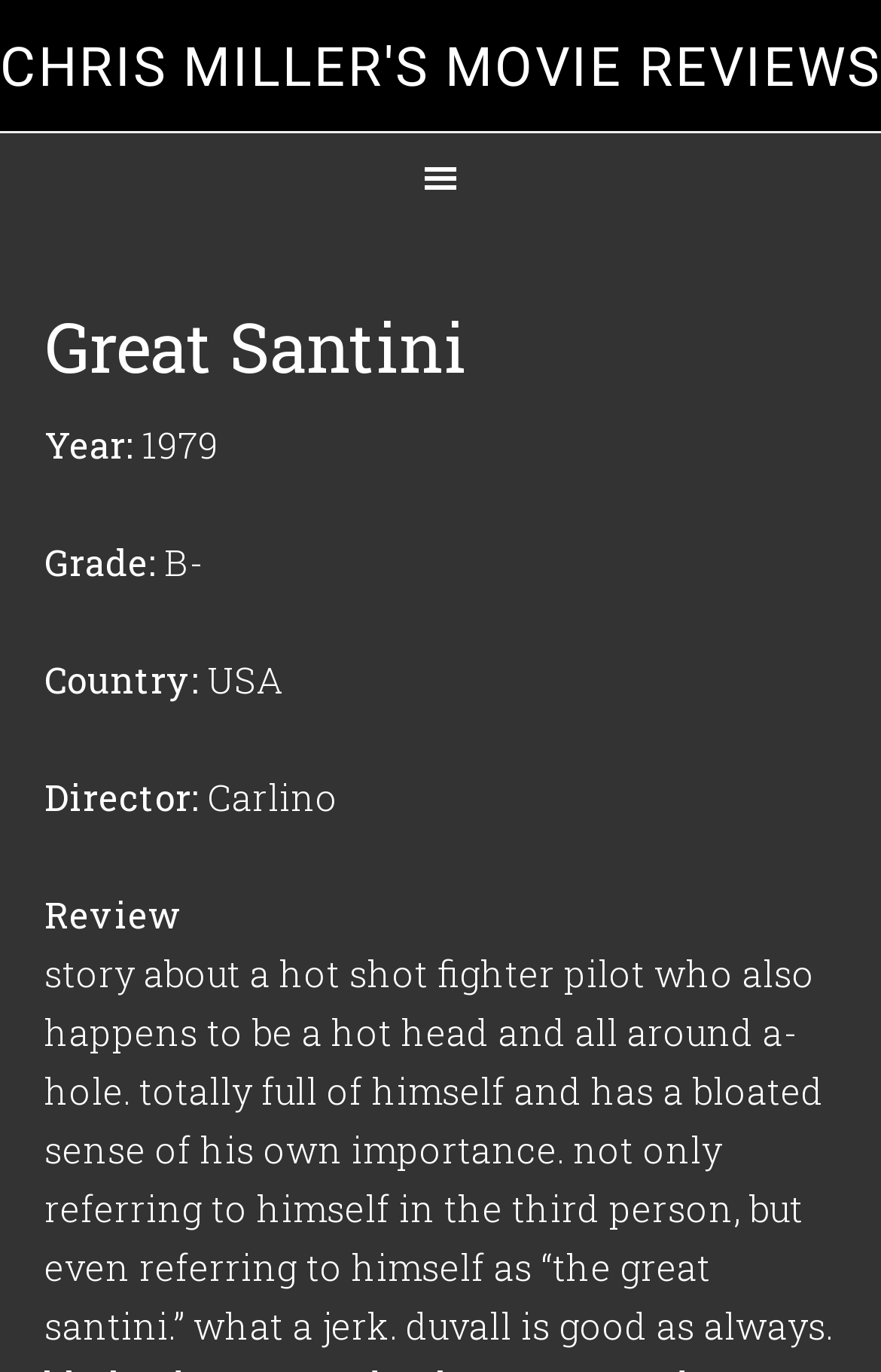What is the country of origin of the movie?
Give a thorough and detailed response to the question.

I found the answer by looking at the 'Country:' label and its corresponding value 'USA' in the navigation section of the webpage.